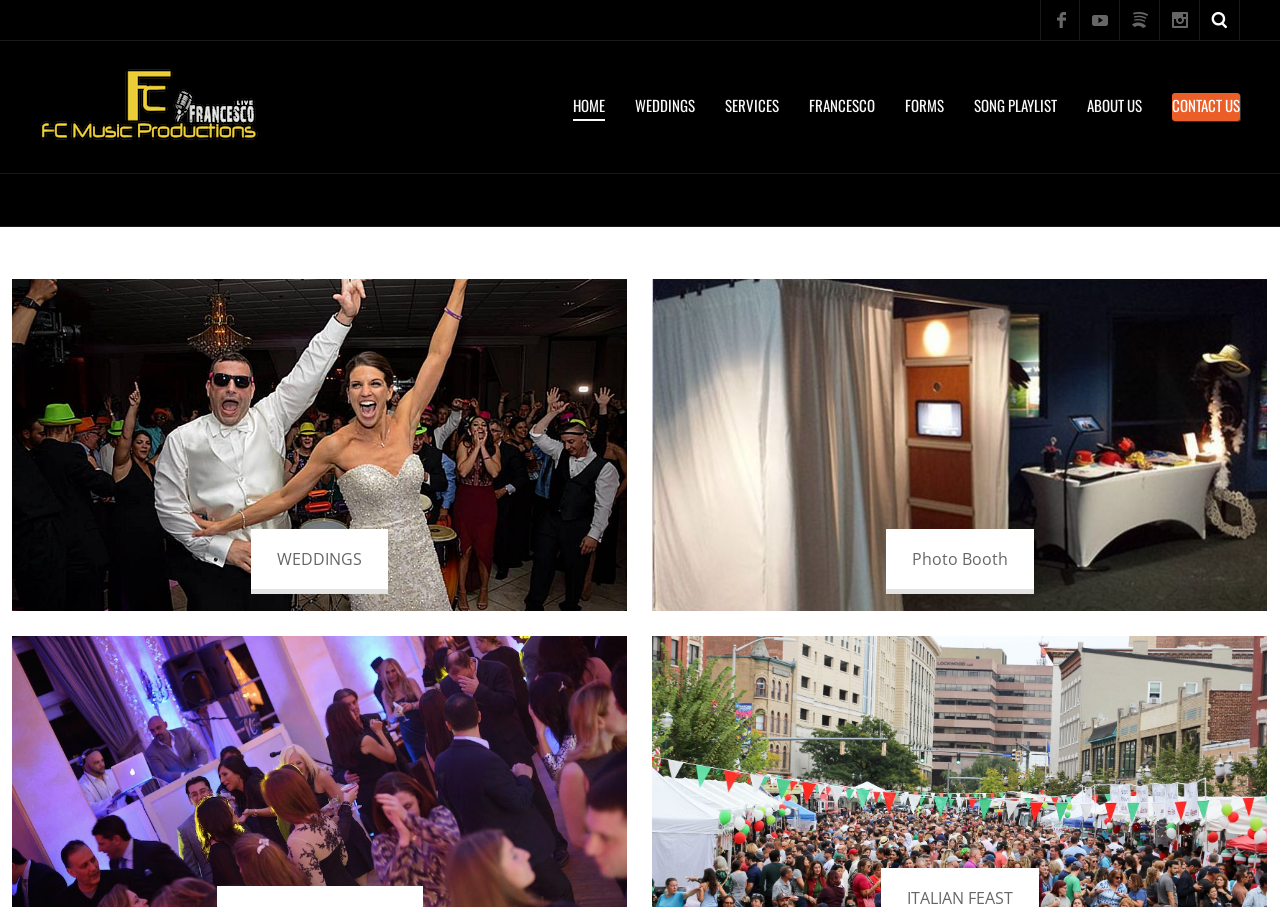Extract the bounding box coordinates for the HTML element that matches this description: "title="FC Music Productions INC."". The coordinates should be four float numbers between 0 and 1, i.e., [left, top, right, bottom].

[0.031, 0.074, 0.202, 0.162]